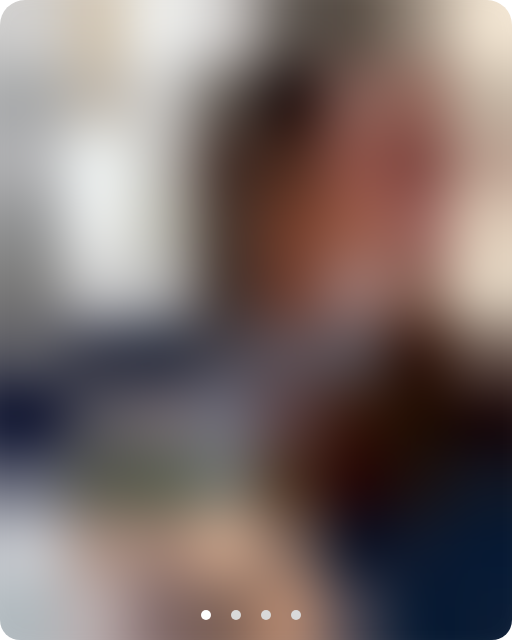What is the focus of Petra's artistic work?
Based on the image, please offer an in-depth response to the question.

The caption highlights that the aesthetic essence of Petra's work focuses on storytelling through compelling visuals, which suggests that her artistic creations are designed to convey narratives and ideas through visual means.